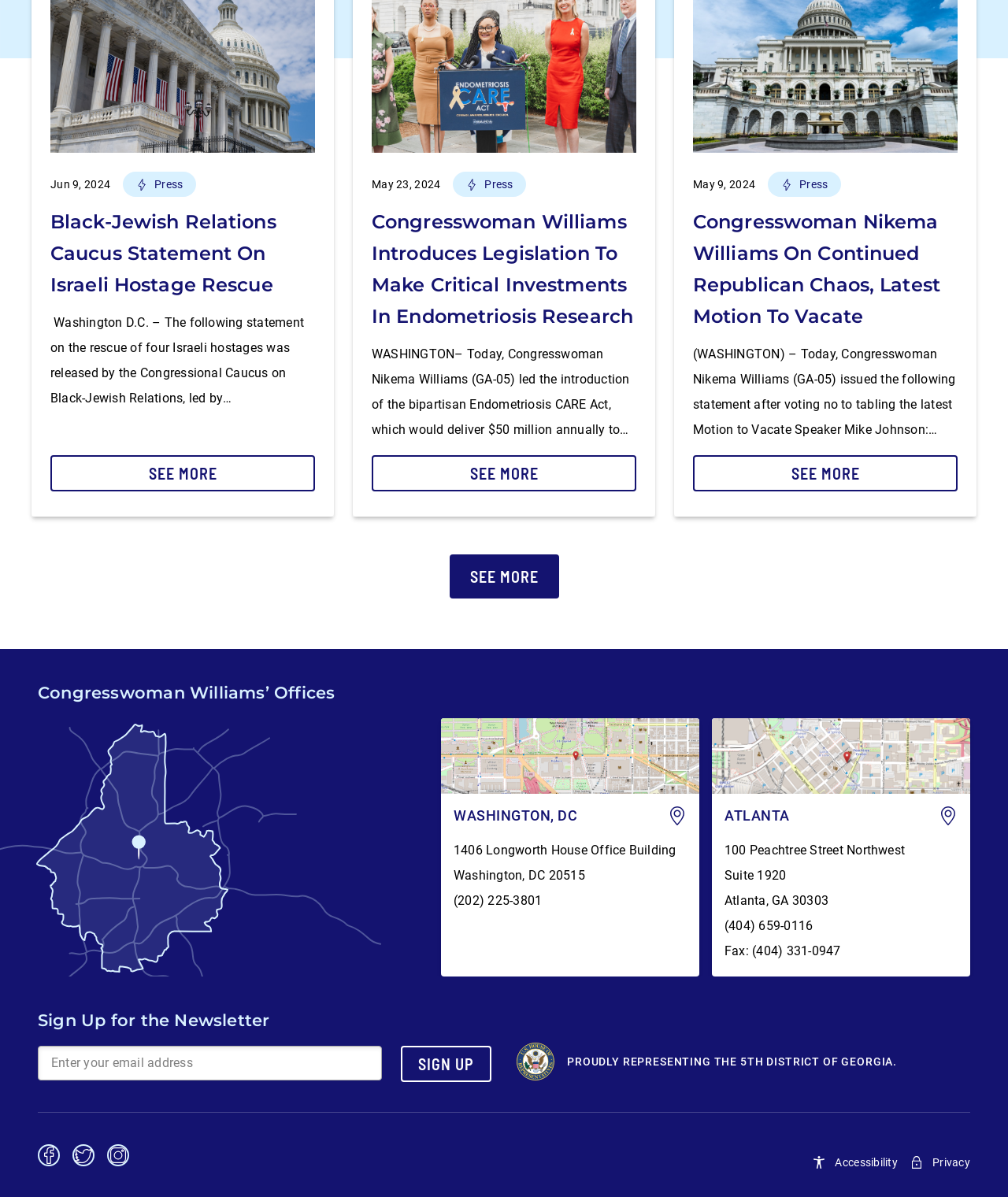What is the purpose of the 'See More' button?
Answer the question with just one word or phrase using the image.

To expand article content